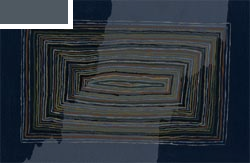What is the size of the artwork?
By examining the image, provide a one-word or phrase answer.

31cm by 44cm